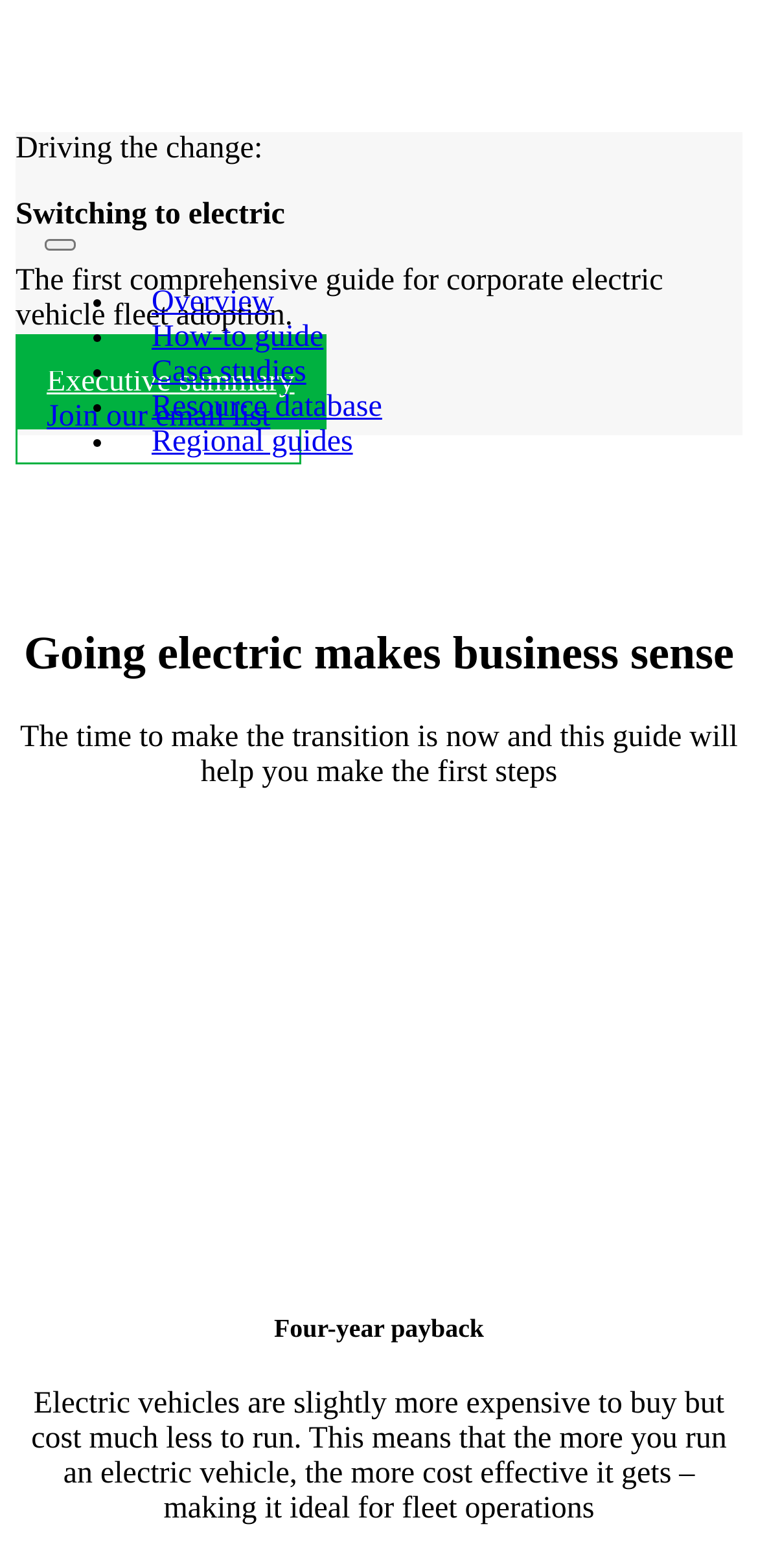Based on the element description, predict the bounding box coordinates (top-left x, top-left y, bottom-right x, bottom-right y) for the UI element in the screenshot: Join our email list

[0.021, 0.235, 0.398, 0.296]